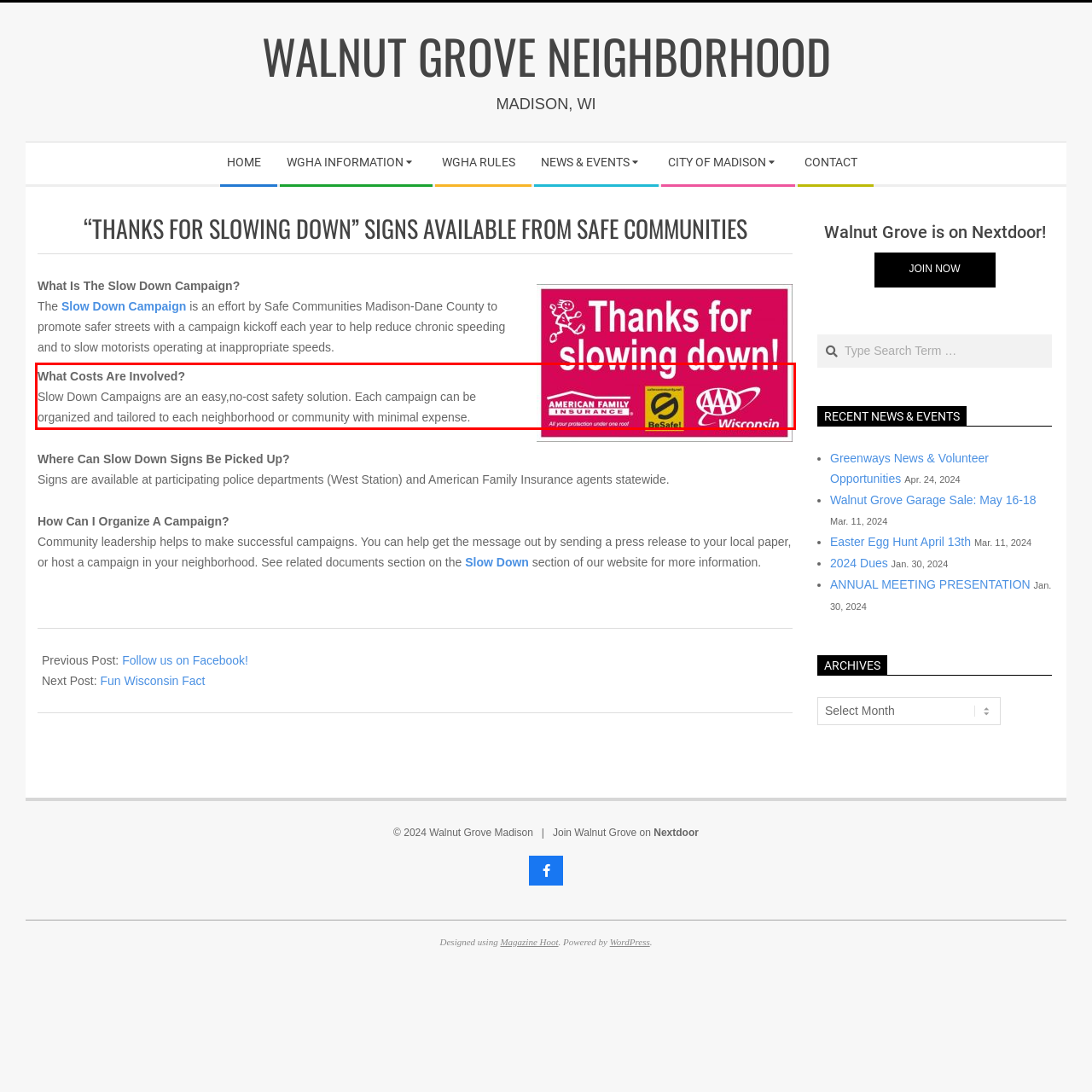With the given screenshot of a webpage, locate the red rectangle bounding box and extract the text content using OCR.

What Costs Are Involved? Slow Down Campaigns are an easy,no-cost safety solution. Each campaign can be organized and tailored to each neighborhood or community with minimal expense.